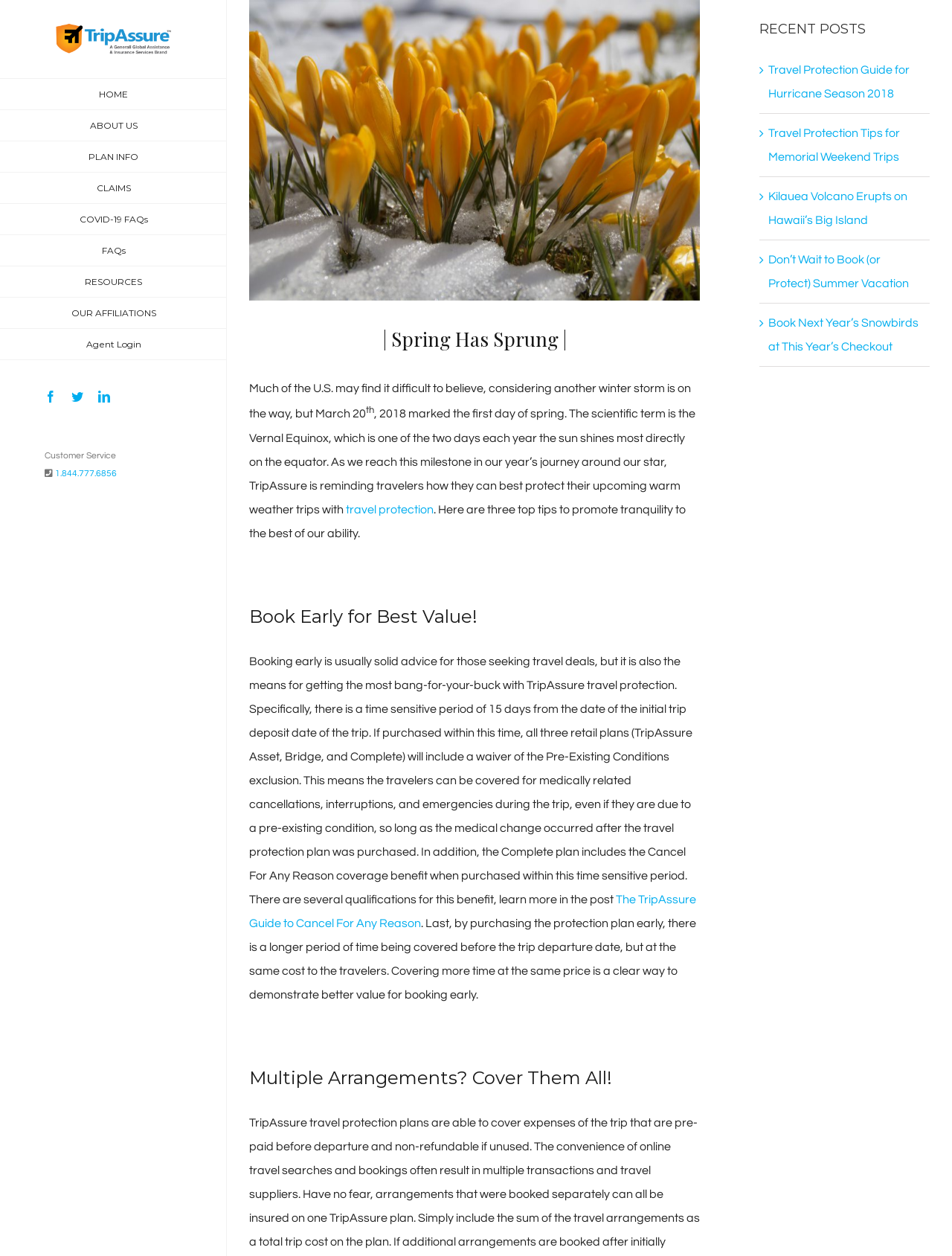How many social media links are there?
Please provide a detailed and thorough answer to the question.

There are three social media links located at the top right corner of the webpage, which are links to Facebook, Twitter, and LinkedIn.